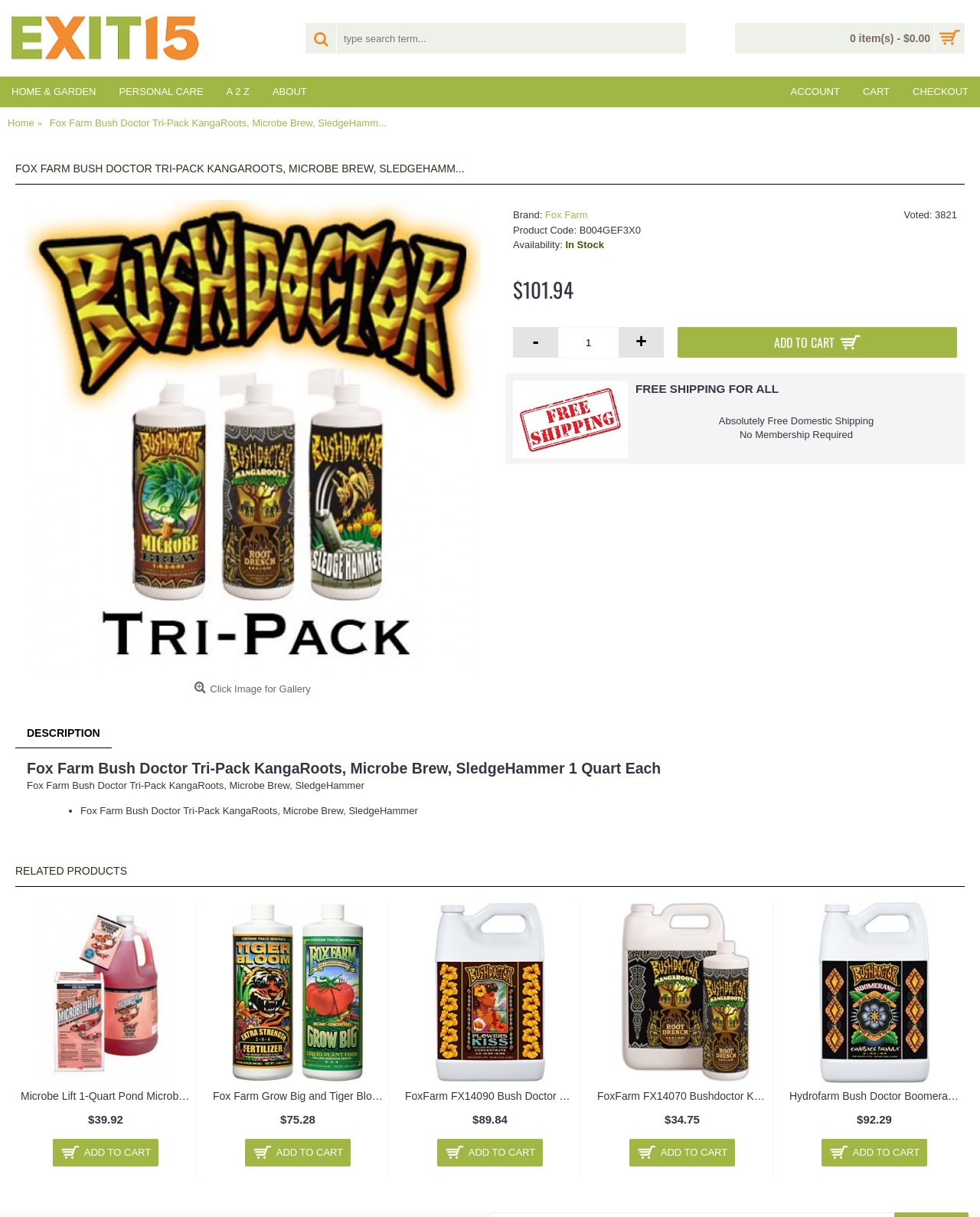Identify the bounding box coordinates of the clickable region required to complete the instruction: "view product details". The coordinates should be given as four float numbers within the range of 0 and 1, i.e., [left, top, right, bottom].

[0.051, 0.089, 0.394, 0.113]